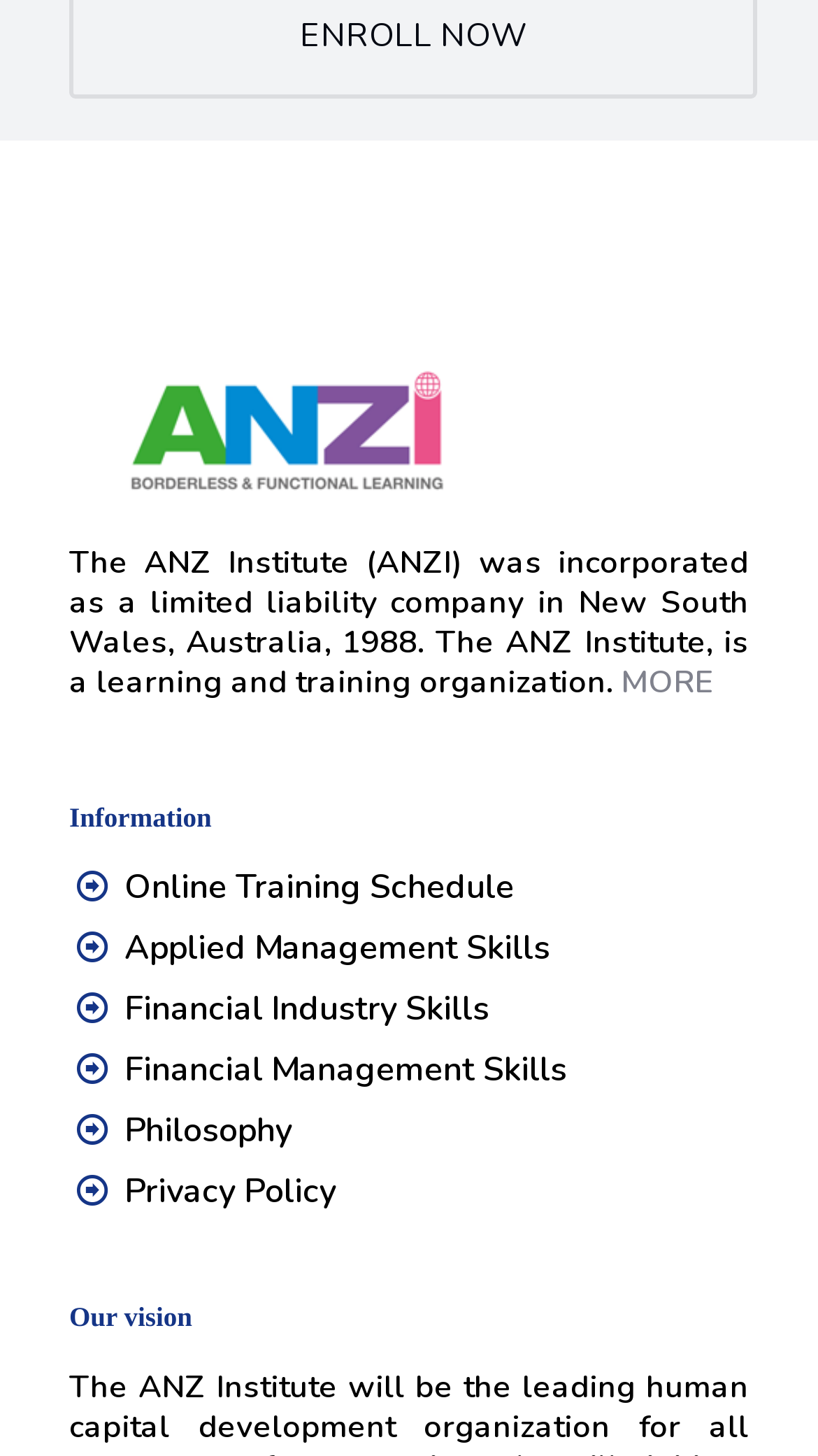What is the vision of the ANZ Institute?
Analyze the image and deliver a detailed answer to the question.

Although there is a heading 'Our vision' on the webpage, the content of the vision is not provided. It is likely that the vision statement is not available on this webpage or is not explicitly stated.